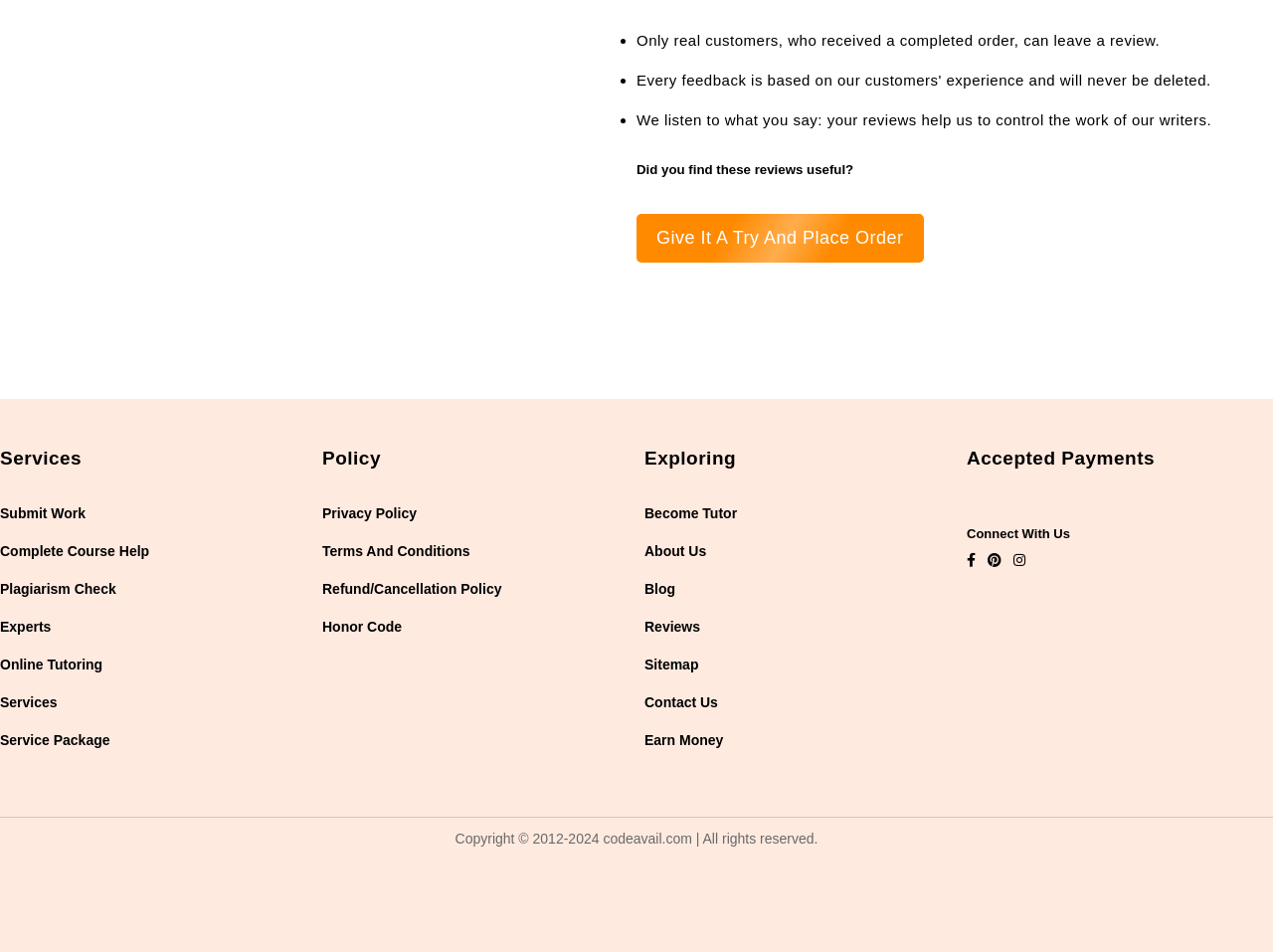Indicate the bounding box coordinates of the element that must be clicked to execute the instruction: "Submit work". The coordinates should be given as four float numbers between 0 and 1, i.e., [left, top, right, bottom].

[0.0, 0.531, 0.067, 0.547]